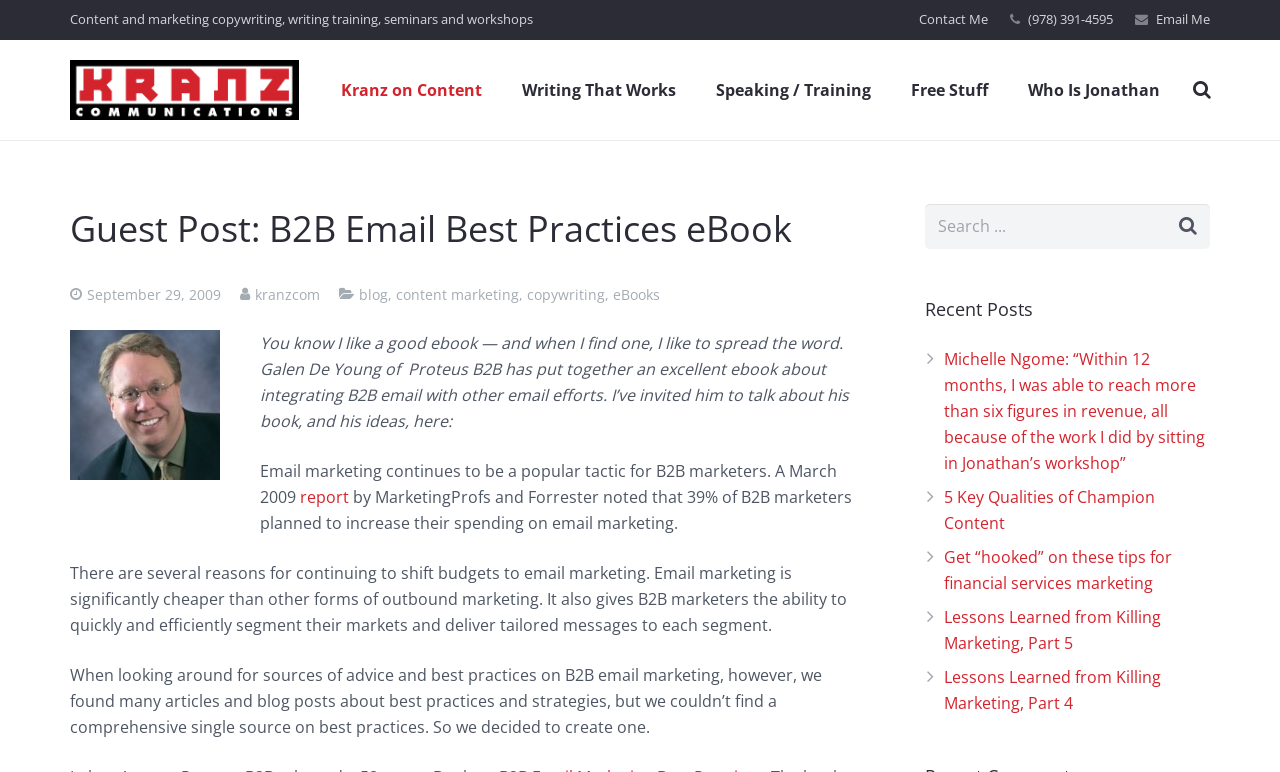What is the category of the recent posts?
Give a detailed response to the question by analyzing the screenshot.

The category of the recent posts can be inferred by looking at the links under the 'Recent Posts' heading, which include topics related to content marketing, such as '5 Key Qualities of Champion Content' and 'Lessons Learned from Killing Marketing, Part 5'.